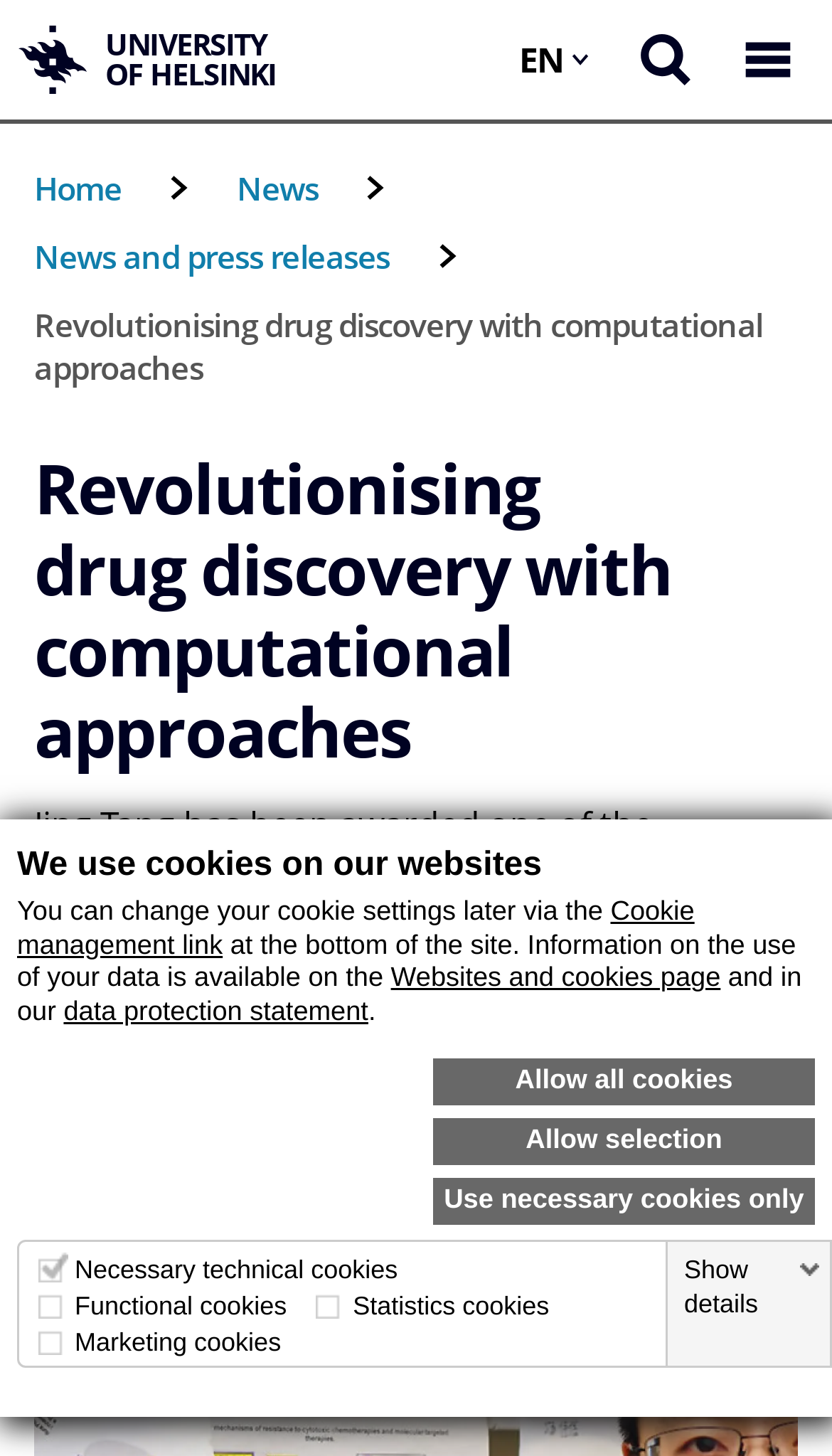Create a detailed narrative describing the layout and content of the webpage.

The webpage is about Jing Tang's achievement in receiving an ERC Starting Grant from the European Research Council. The page is divided into several sections. At the top, there is a navigation menu with links to the university's home page, news, and other related pages. Below the navigation menu, there is a heading that repeats the title of the page, "Revolutionising drug discovery with computational approaches".

The main content of the page is a paragraph that describes Jing Tang's project, which aims to develop new ways to identify personalized drug combinations that are more effective against cancer using computational systems medicine approaches.

On the top right corner of the page, there are three buttons: "Open language menu", "Open search form", and "Open mobile menu". Below these buttons, there is a cookie management section that informs users about the use of cookies on the website. This section includes links to the university's cookie policy and data protection statement.

In the cookie management section, there are three links: "Allow all cookies", "Allow selection", and "Use necessary cookies only". Below these links, there is a table that lists different types of cookies, including necessary technical cookies, functional cookies, statistics cookies, and marketing cookies. Each type of cookie has a checkbox and a brief description.

At the very top of the page, there is a "Skip to main content" link, and at the bottom, there is a "Show details" link that expands the cookie management section.